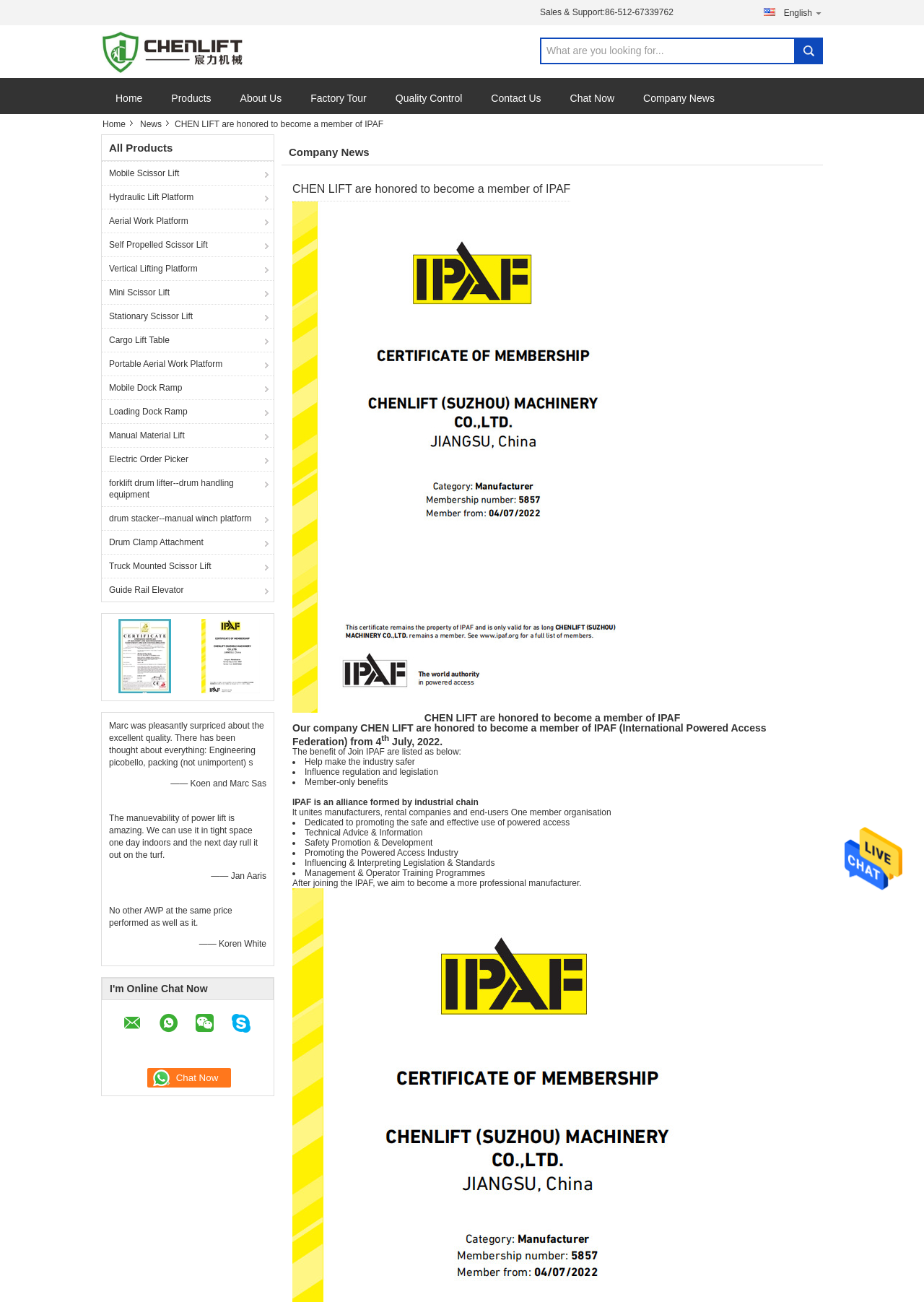What is the purpose of IPAF?
Please provide a detailed answer to the question.

I found the purpose of IPAF by reading the text in the 'Company News' section, where it is mentioned that IPAF is dedicated to promoting the safe and effective use of powered access.